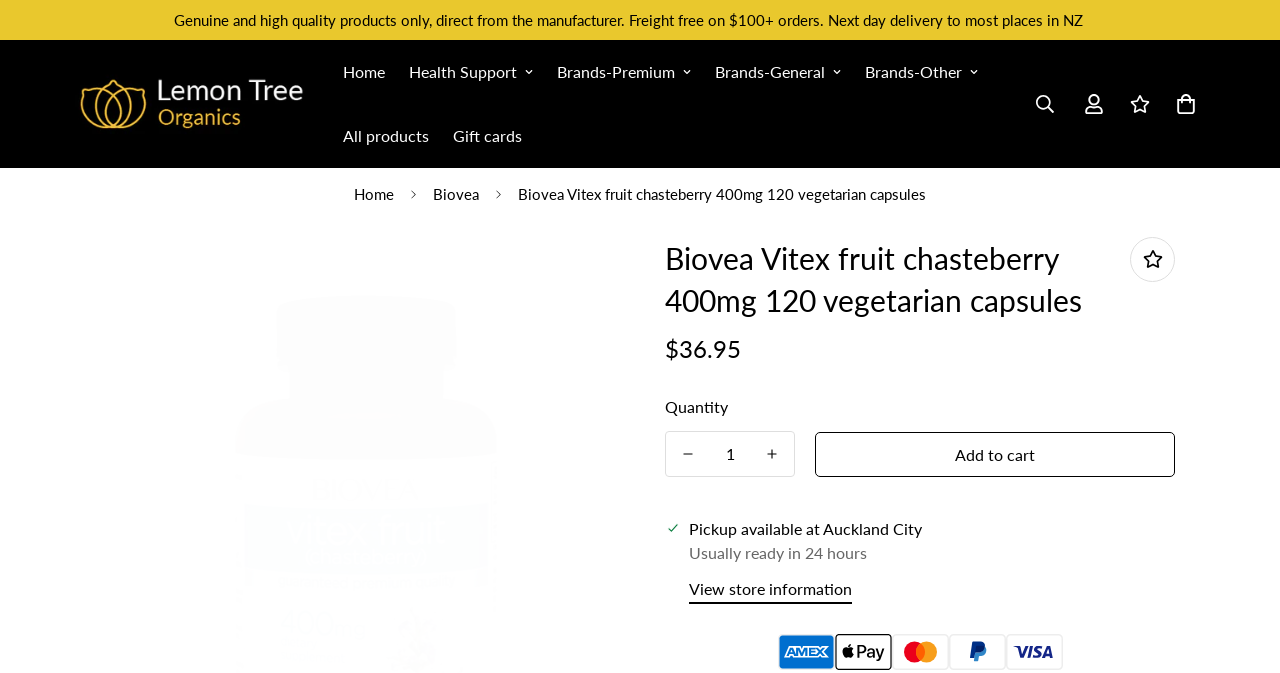Please locate the clickable area by providing the bounding box coordinates to follow this instruction: "Click on the 'Home' link".

[0.259, 0.059, 0.31, 0.155]